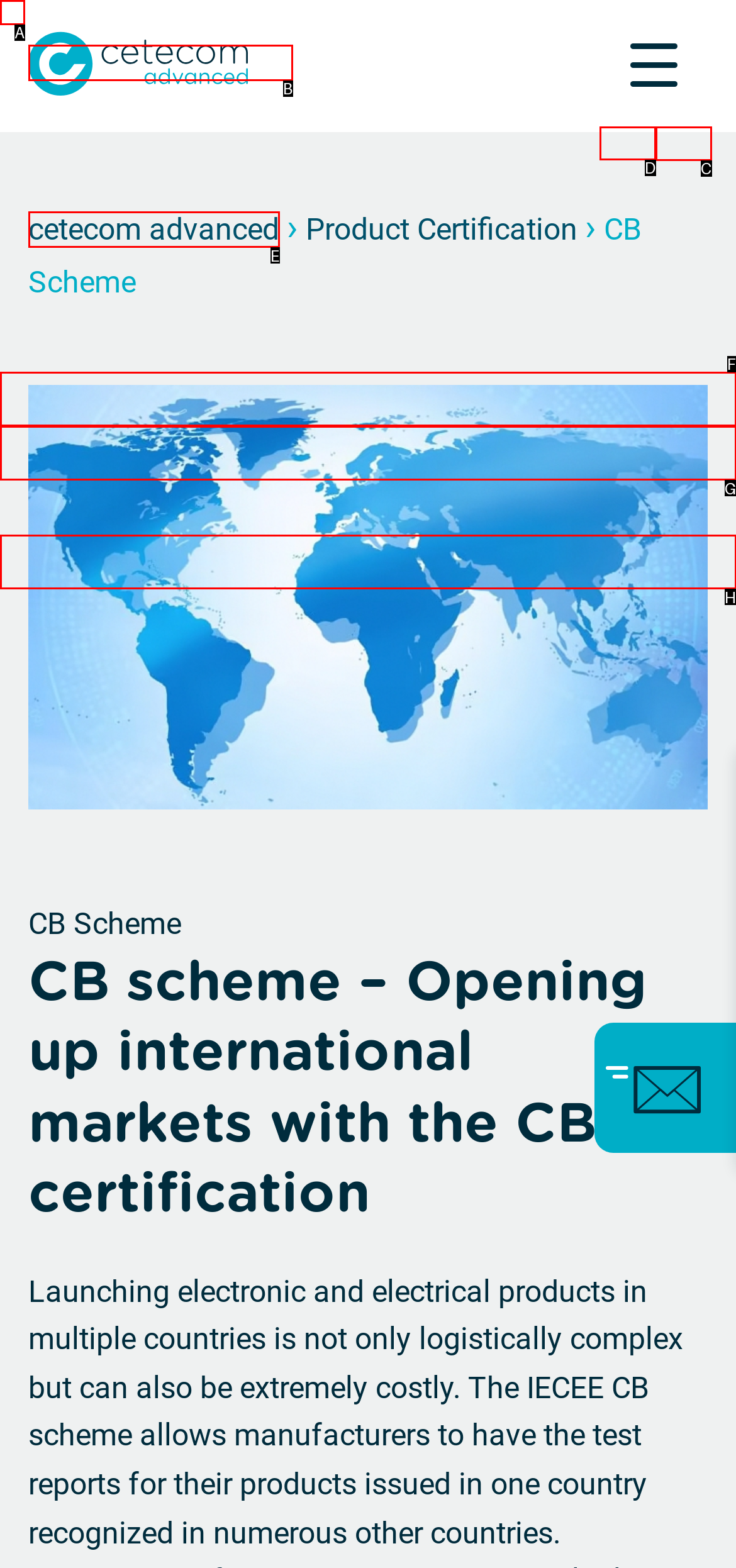Determine which letter corresponds to the UI element to click for this task: View this page in English
Respond with the letter from the available options.

D